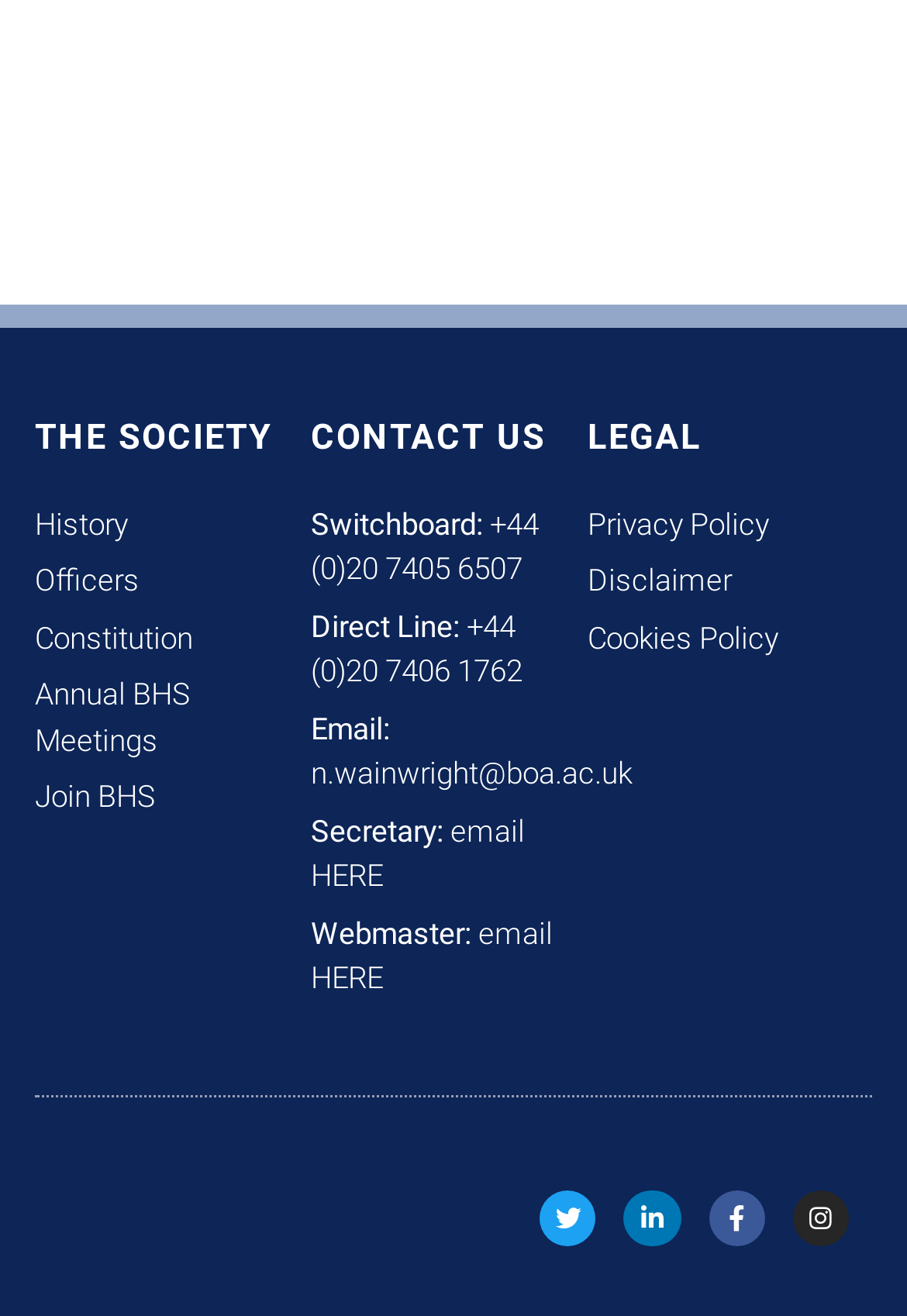Locate the bounding box coordinates of the item that should be clicked to fulfill the instruction: "Contact via Switchboard".

[0.343, 0.381, 0.648, 0.45]